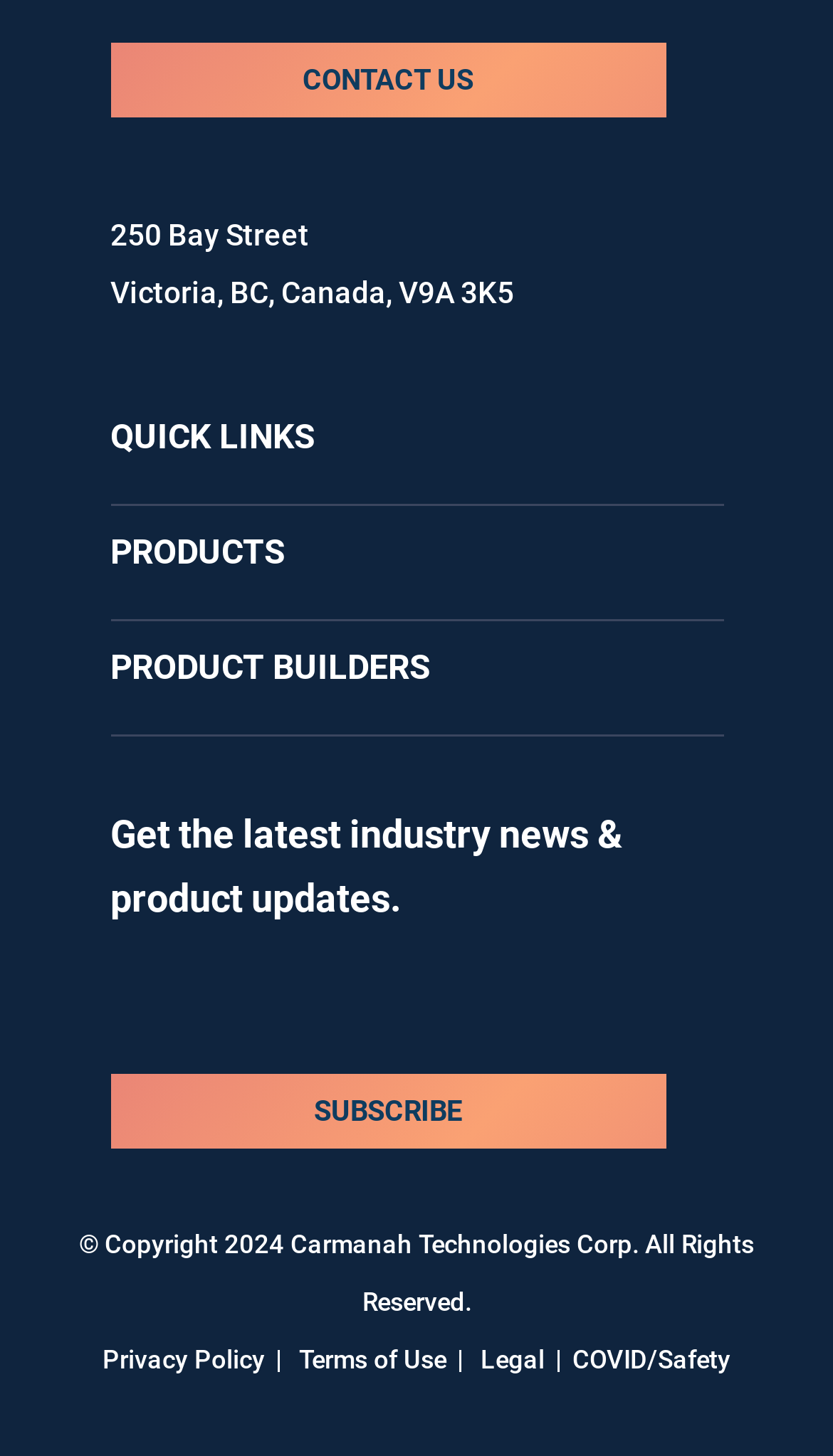Find the bounding box coordinates of the area that needs to be clicked in order to achieve the following instruction: "Subscribe to newsletter". The coordinates should be specified as four float numbers between 0 and 1, i.e., [left, top, right, bottom].

[0.132, 0.738, 0.799, 0.789]